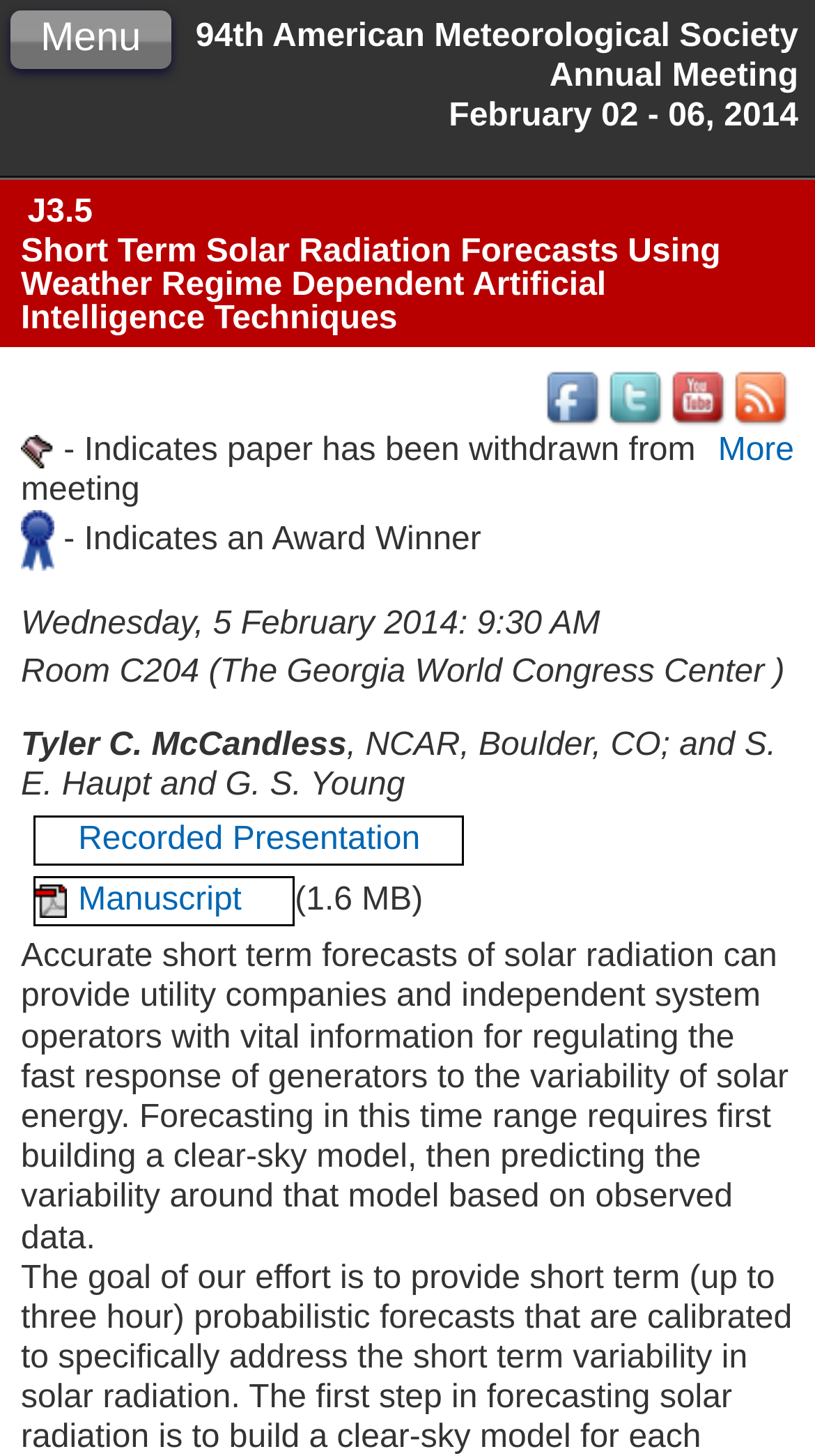Refer to the element description Recorded Presentation and identify the corresponding bounding box in the screenshot. Format the coordinates as (top-left x, top-left y, bottom-right x, bottom-right y) with values in the range of 0 to 1.

[0.042, 0.558, 0.569, 0.593]